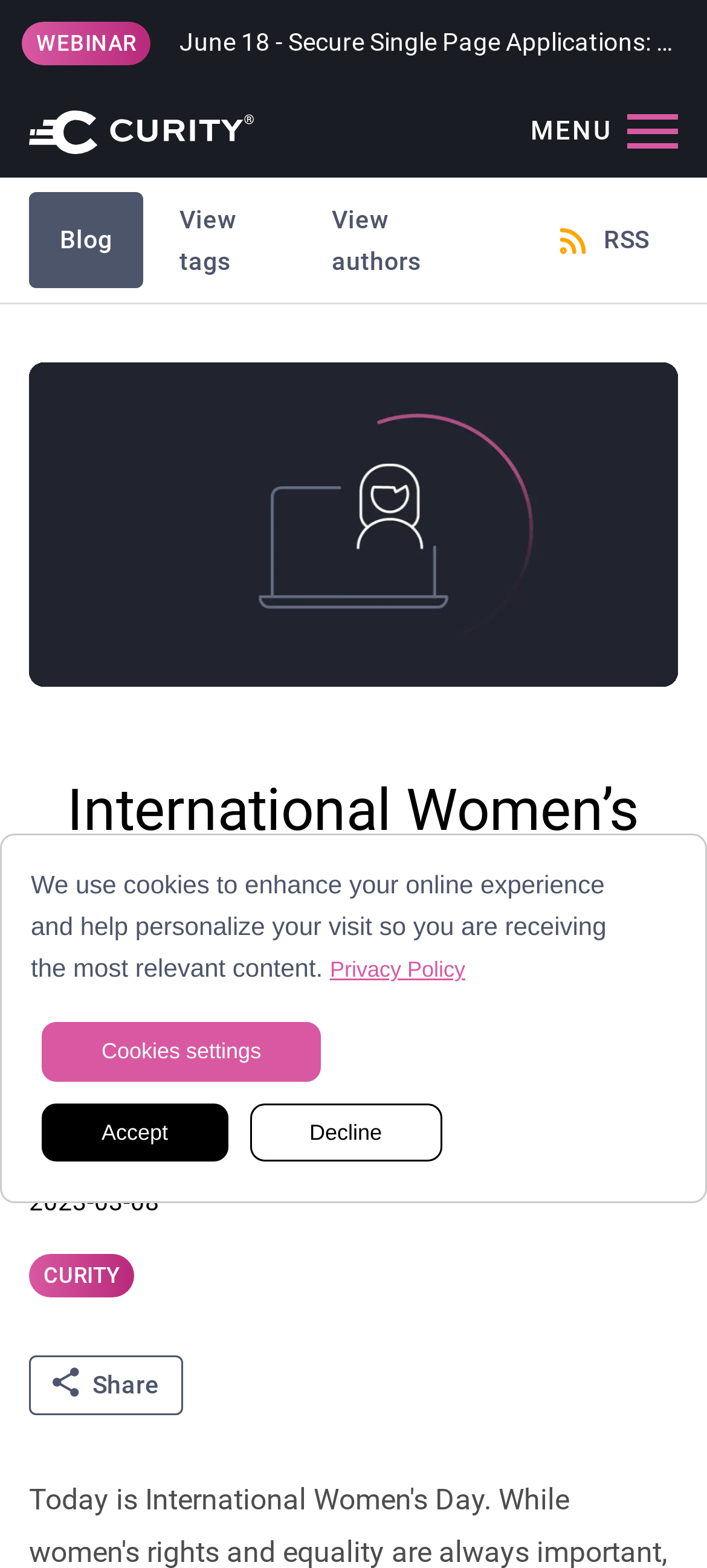Determine the bounding box coordinates of the clickable area required to perform the following instruction: "View blog". The coordinates should be represented as four float numbers between 0 and 1: [left, top, right, bottom].

[0.041, 0.122, 0.203, 0.184]